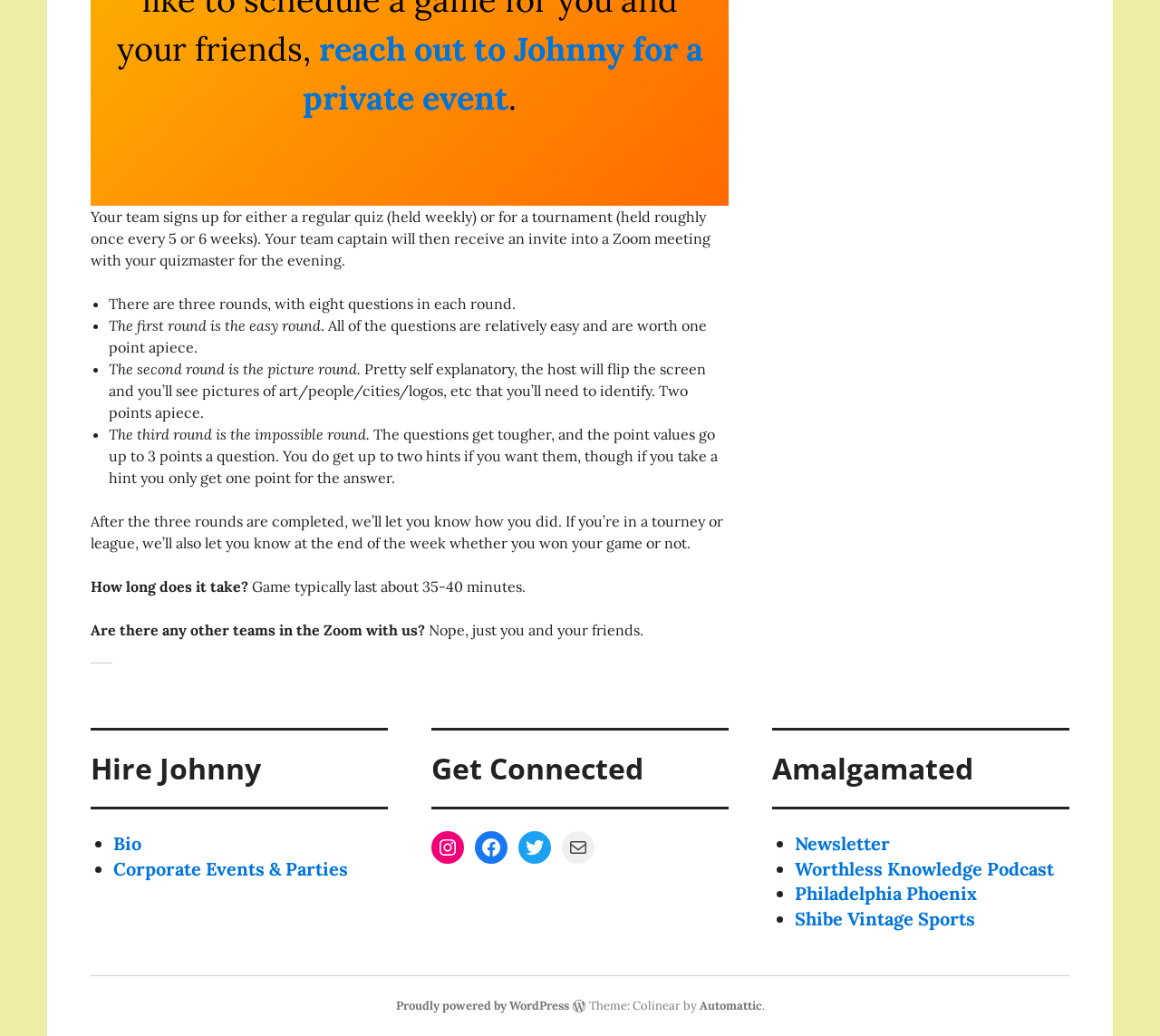Given the element description, predict the bounding box coordinates in the format (top-left x, top-left y, bottom-right x, bottom-right y). Make sure all values are between 0 and 1. Here is the element description: Bio

[0.098, 0.803, 0.122, 0.825]